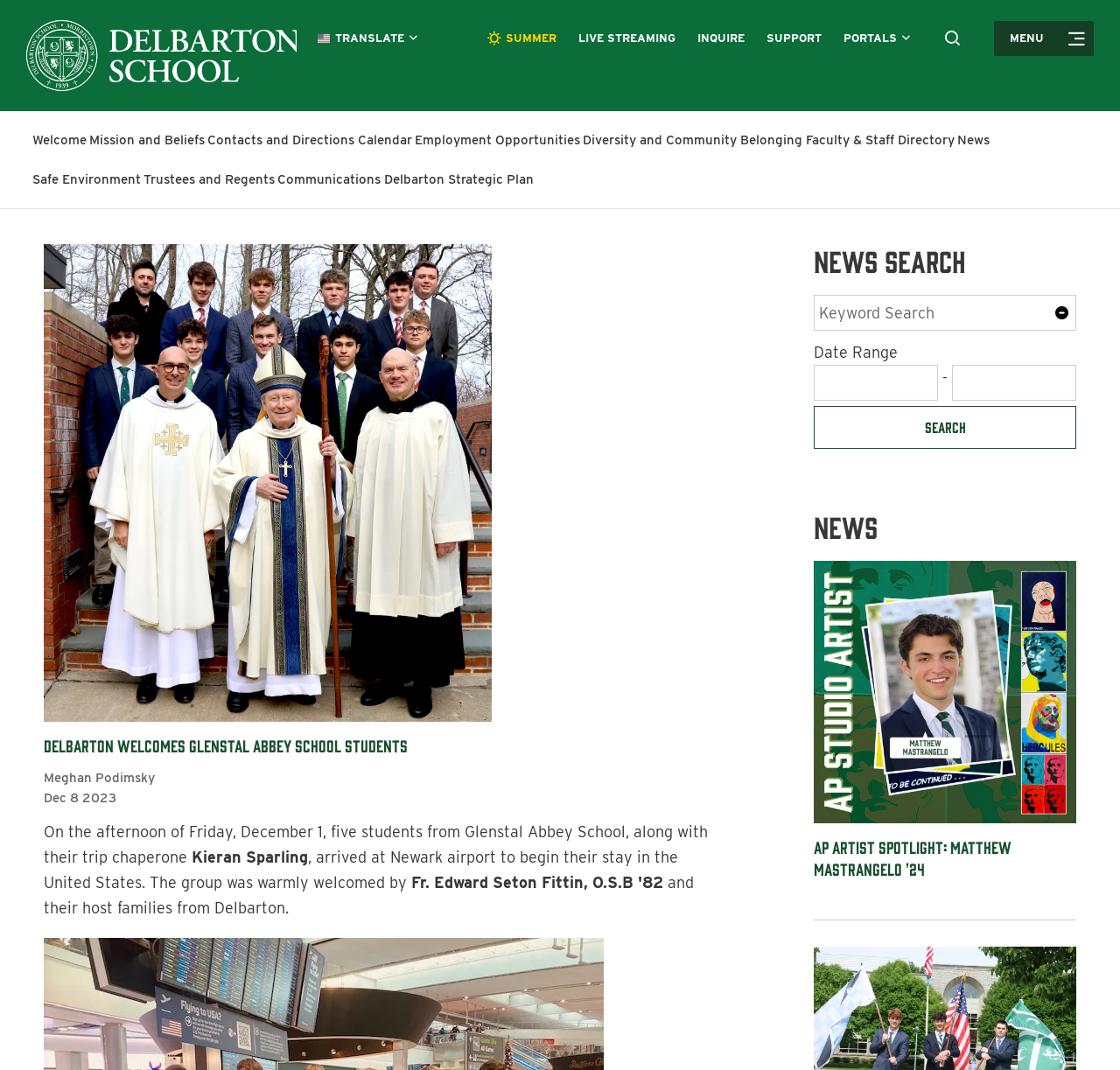Based on the element description "Safe Environment", predict the bounding box coordinates of the UI element.

[0.248, 0.142, 0.345, 0.17]